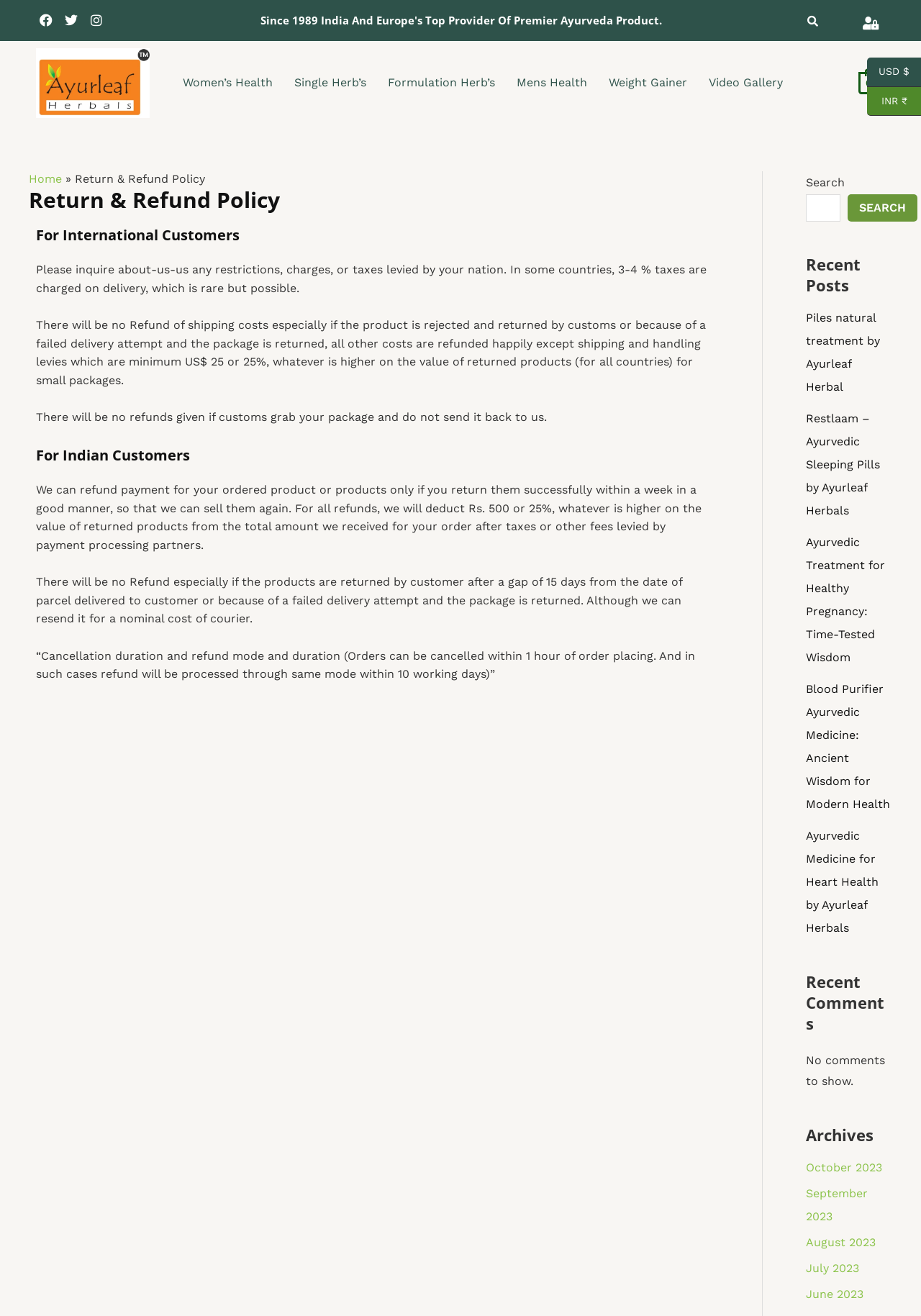What is the search function for?
From the image, respond with a single word or phrase.

Searching the website